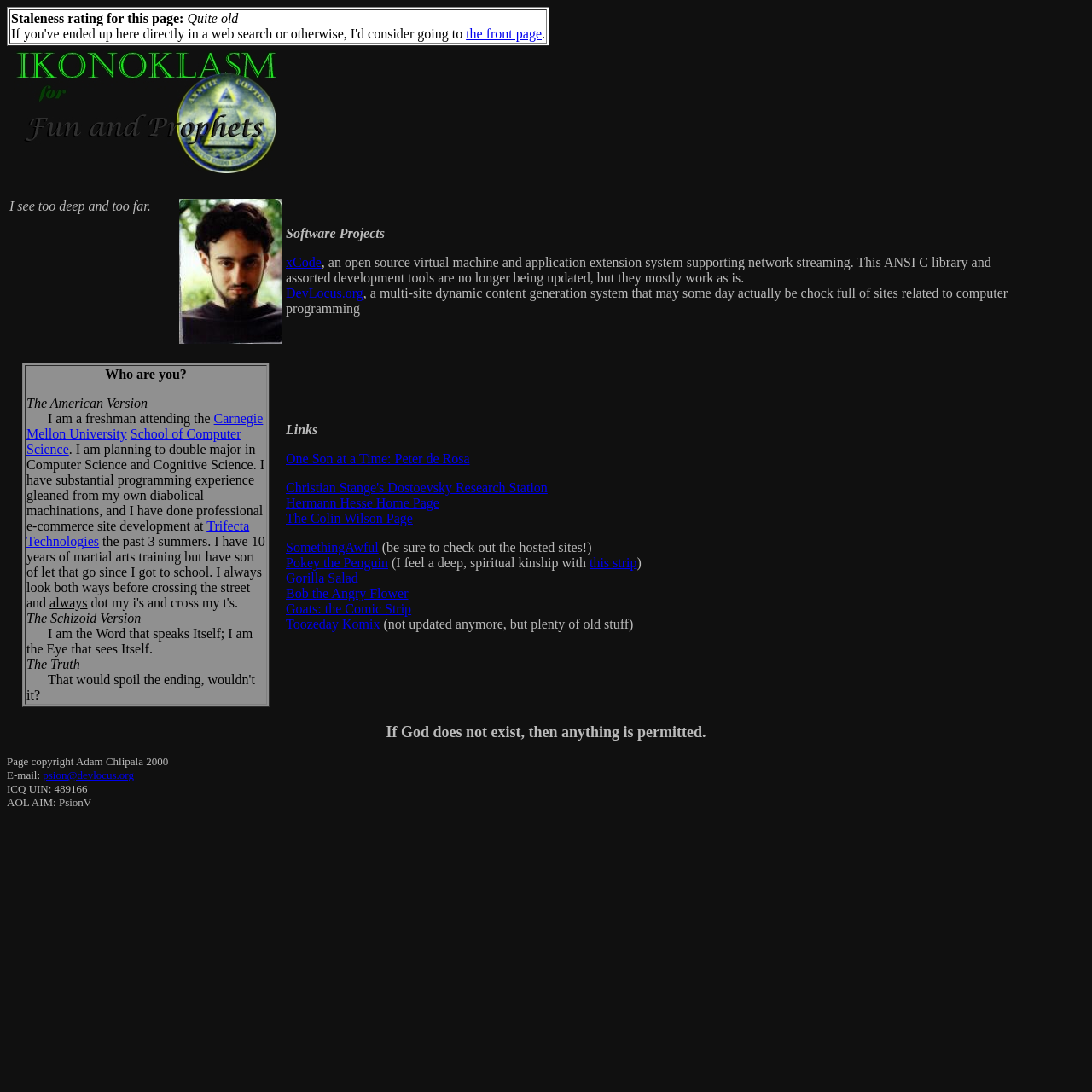Using the element description provided, determine the bounding box coordinates in the format (top-left x, top-left y, bottom-right x, bottom-right y). Ensure that all values are floating point numbers between 0 and 1. Element description: the front page

[0.427, 0.024, 0.496, 0.038]